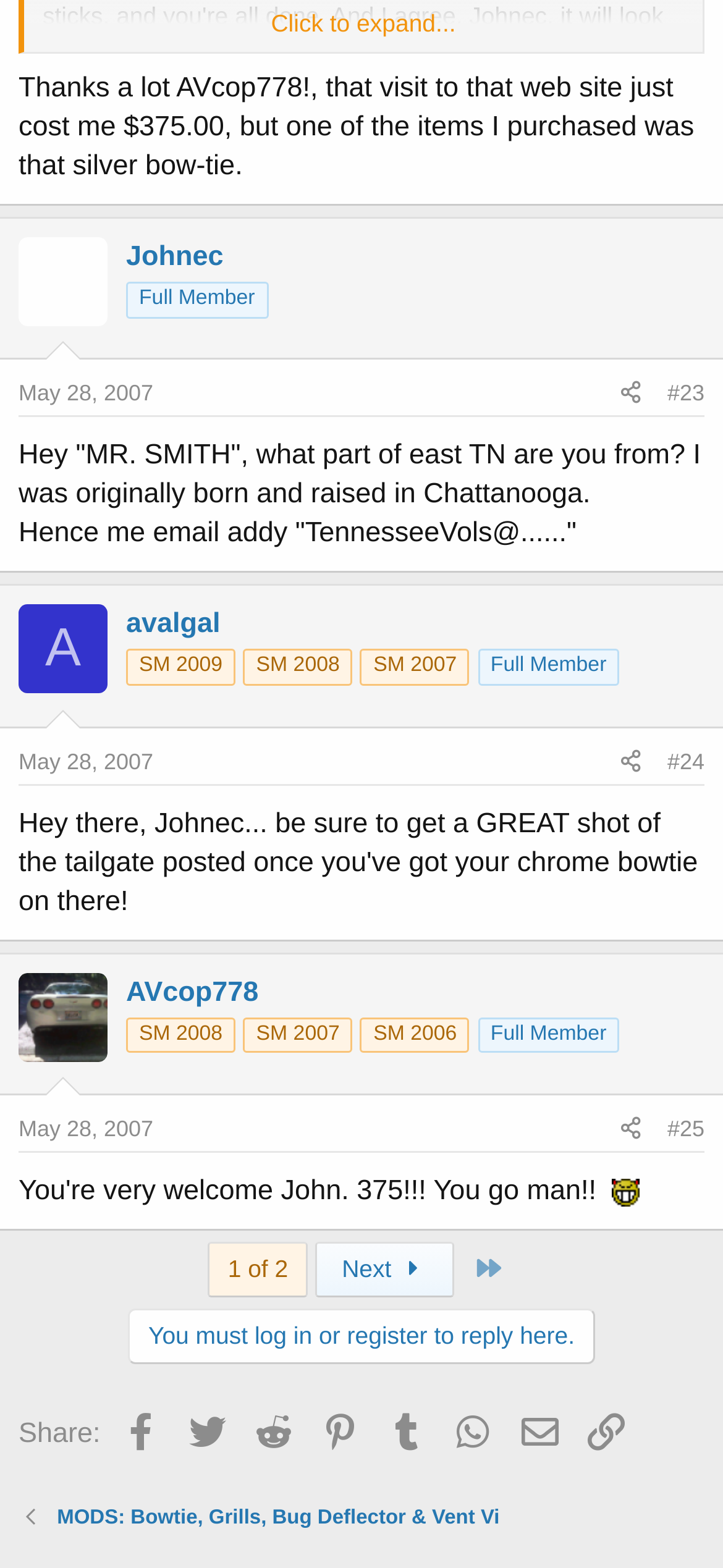How many social media platforms are available for sharing?
Using the visual information, respond with a single word or phrase.

7